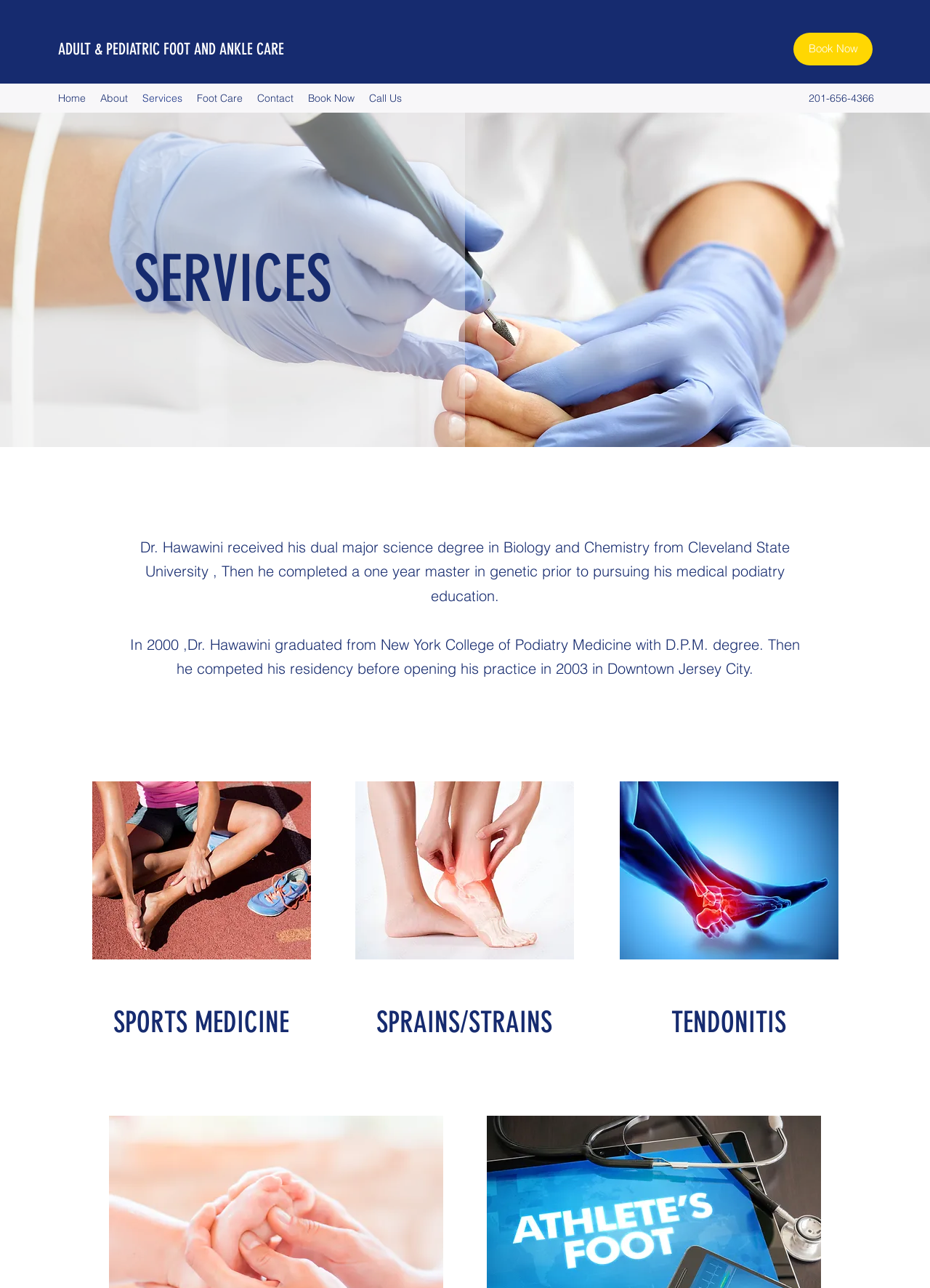Using the format (top-left x, top-left y, bottom-right x, bottom-right y), and given the element description, identify the bounding box coordinates within the screenshot: Call Us

[0.389, 0.068, 0.44, 0.085]